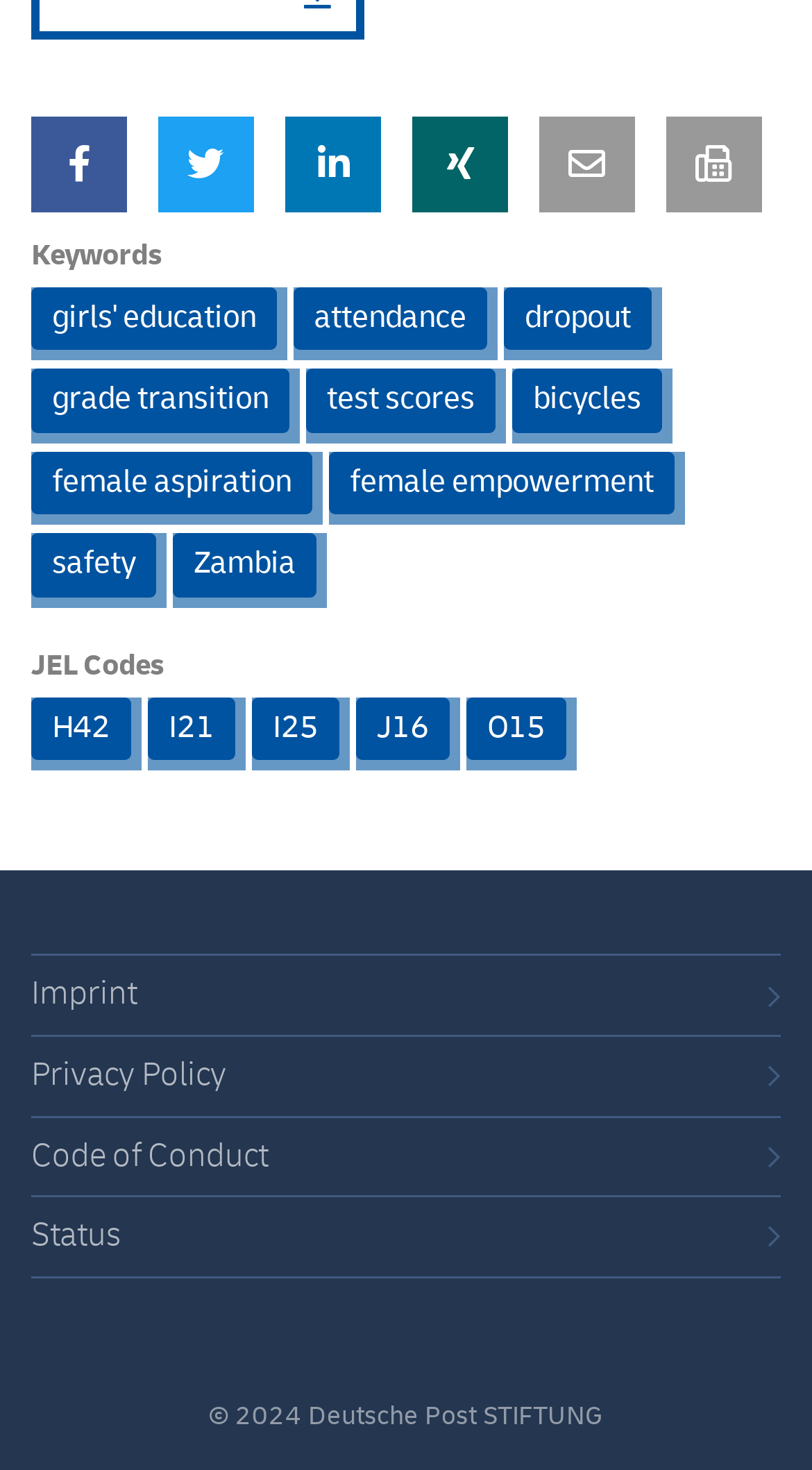Predict the bounding box coordinates of the area that should be clicked to accomplish the following instruction: "view JEL Codes". The bounding box coordinates should consist of four float numbers between 0 and 1, i.e., [left, top, right, bottom].

[0.038, 0.434, 0.962, 0.474]